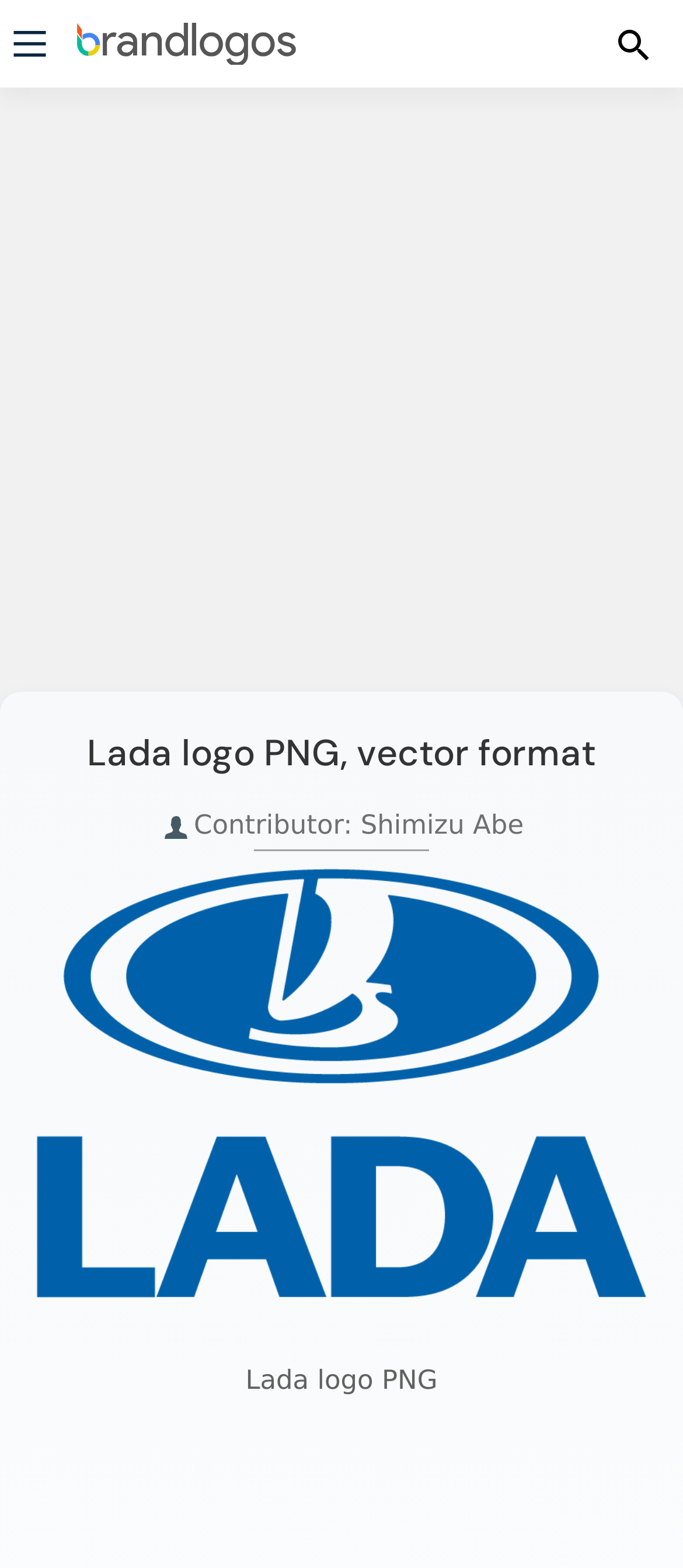Please provide the bounding box coordinate of the region that matches the element description: aria-label="Menu". Coordinates should be in the format (top-left x, top-left y, bottom-right x, bottom-right y) and all values should be between 0 and 1.

[0.013, 0.015, 0.074, 0.041]